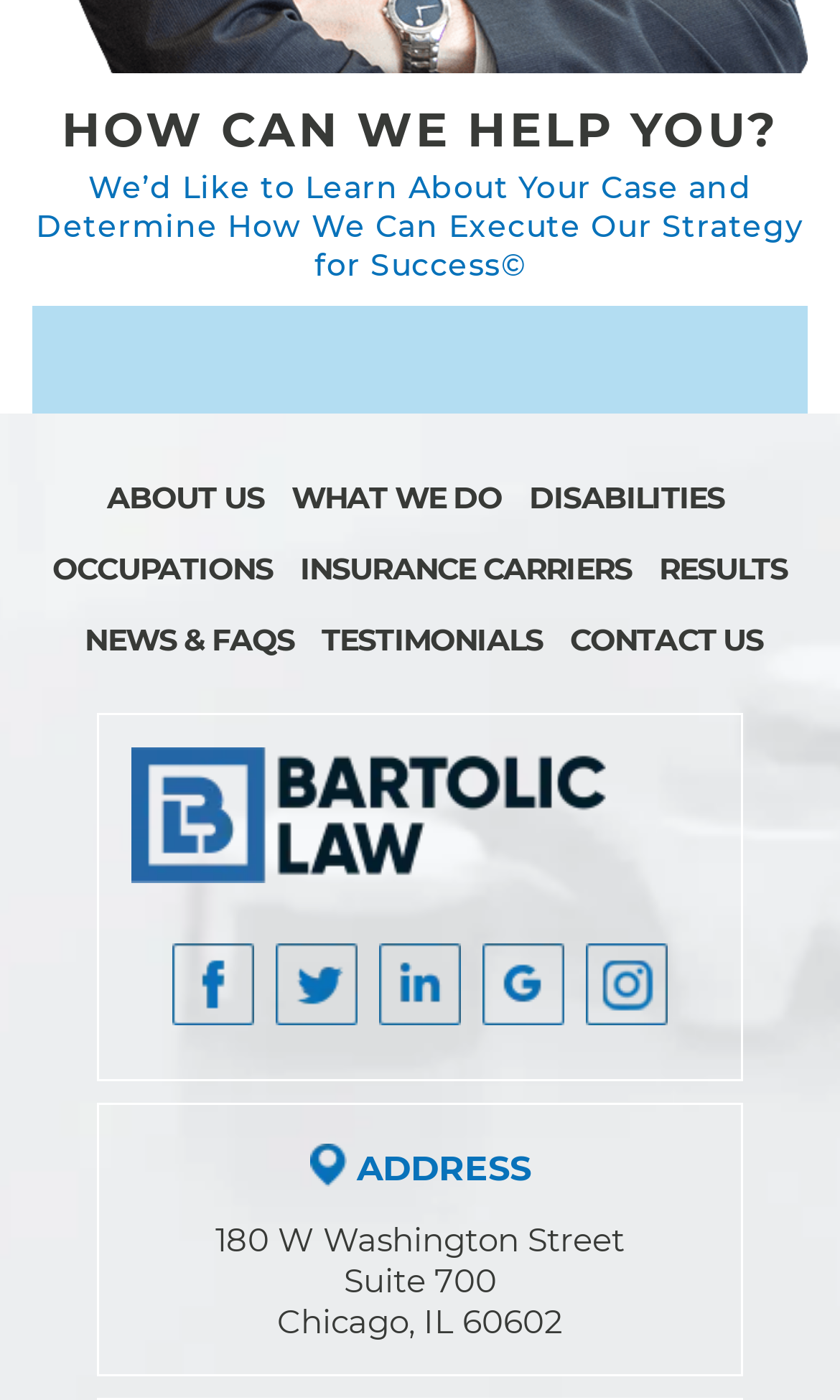Please locate the bounding box coordinates of the element that needs to be clicked to achieve the following instruction: "Read TESTIMONIALS". The coordinates should be four float numbers between 0 and 1, i.e., [left, top, right, bottom].

[0.373, 0.444, 0.657, 0.471]